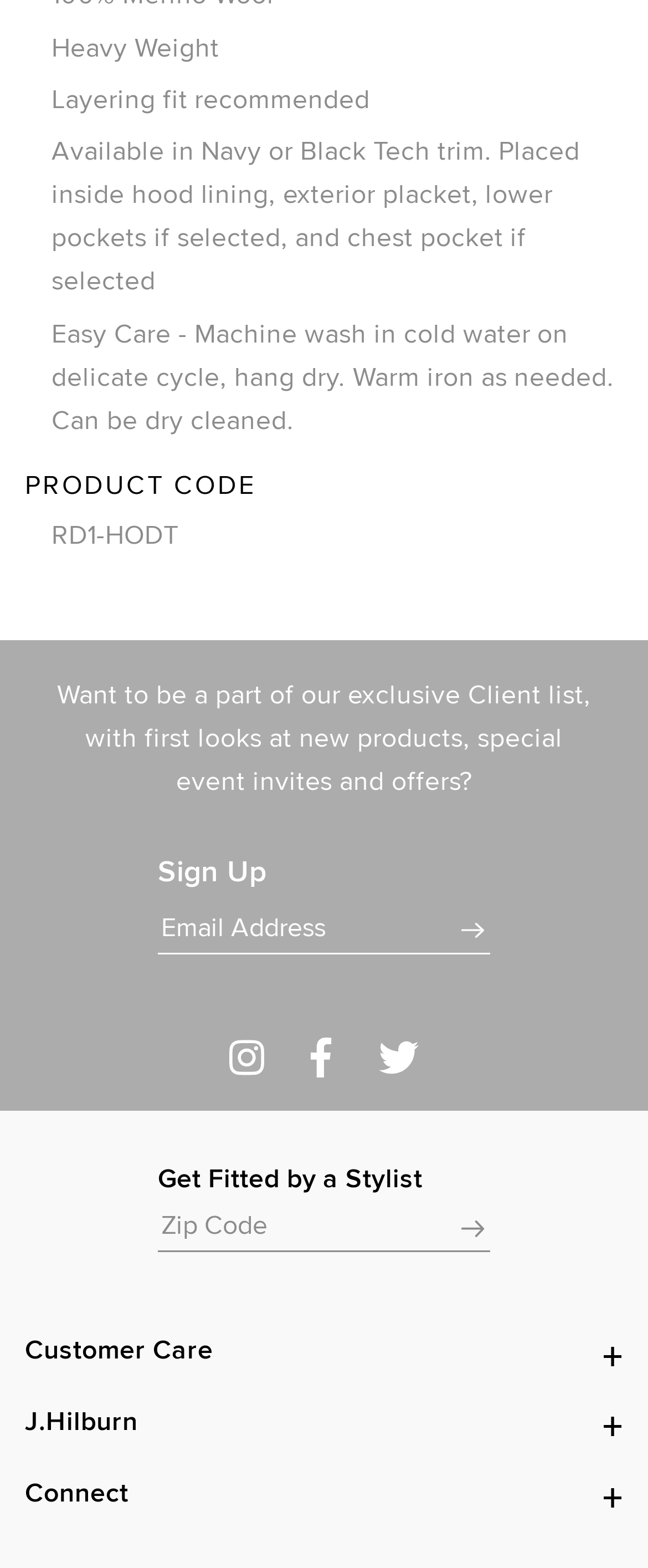Bounding box coordinates should be in the format (top-left x, top-left y, bottom-right x, bottom-right y) and all values should be floating point numbers between 0 and 1. Determine the bounding box coordinate for the UI element described as: parent_node: Zip Code placeholder="Zip Code"

[0.244, 0.766, 0.756, 0.799]